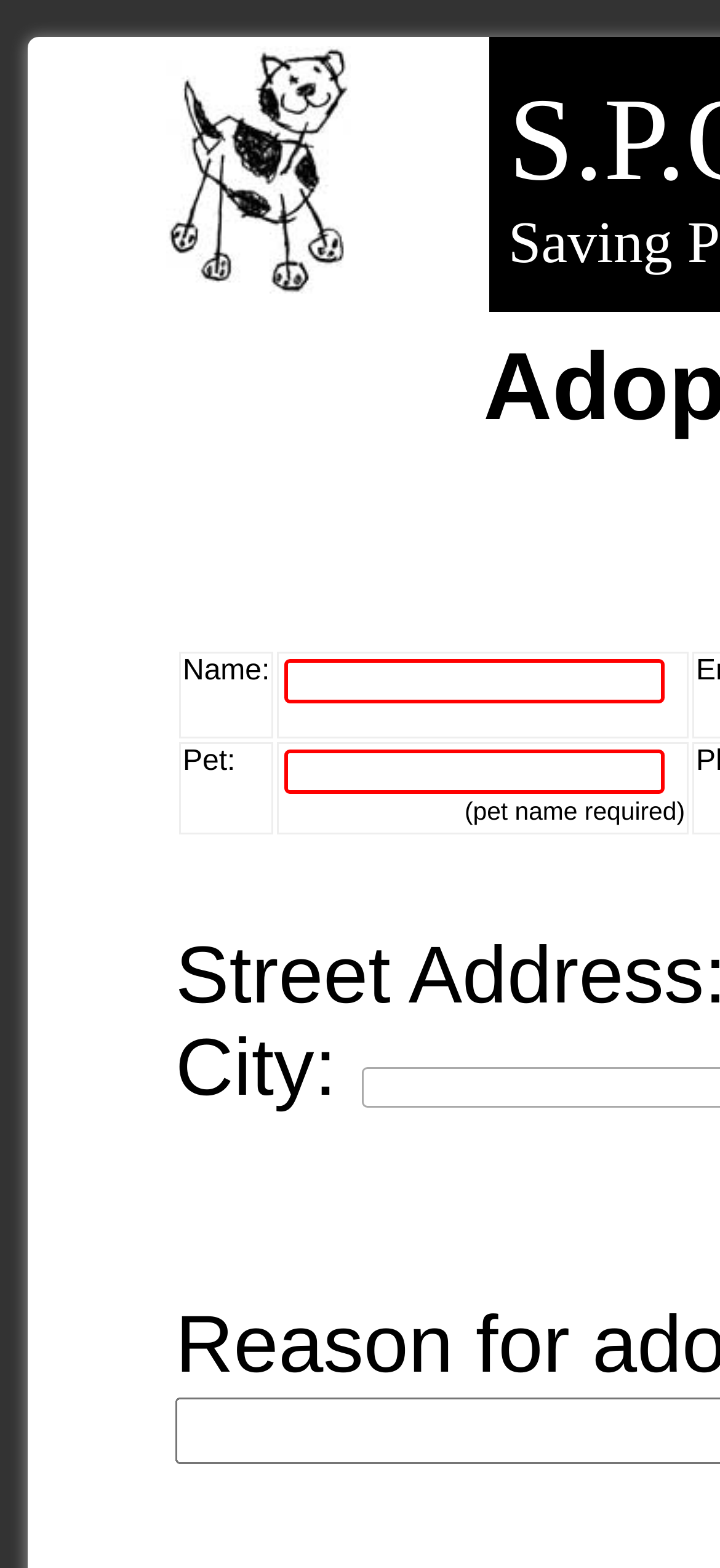Is the 'Pet' field required?
Examine the image closely and answer the question with as much detail as possible.

The gridcell element '(pet name required)' has a 'required' attribute set to 'False', which implies that the 'Pet' field is not required in the adoption application.